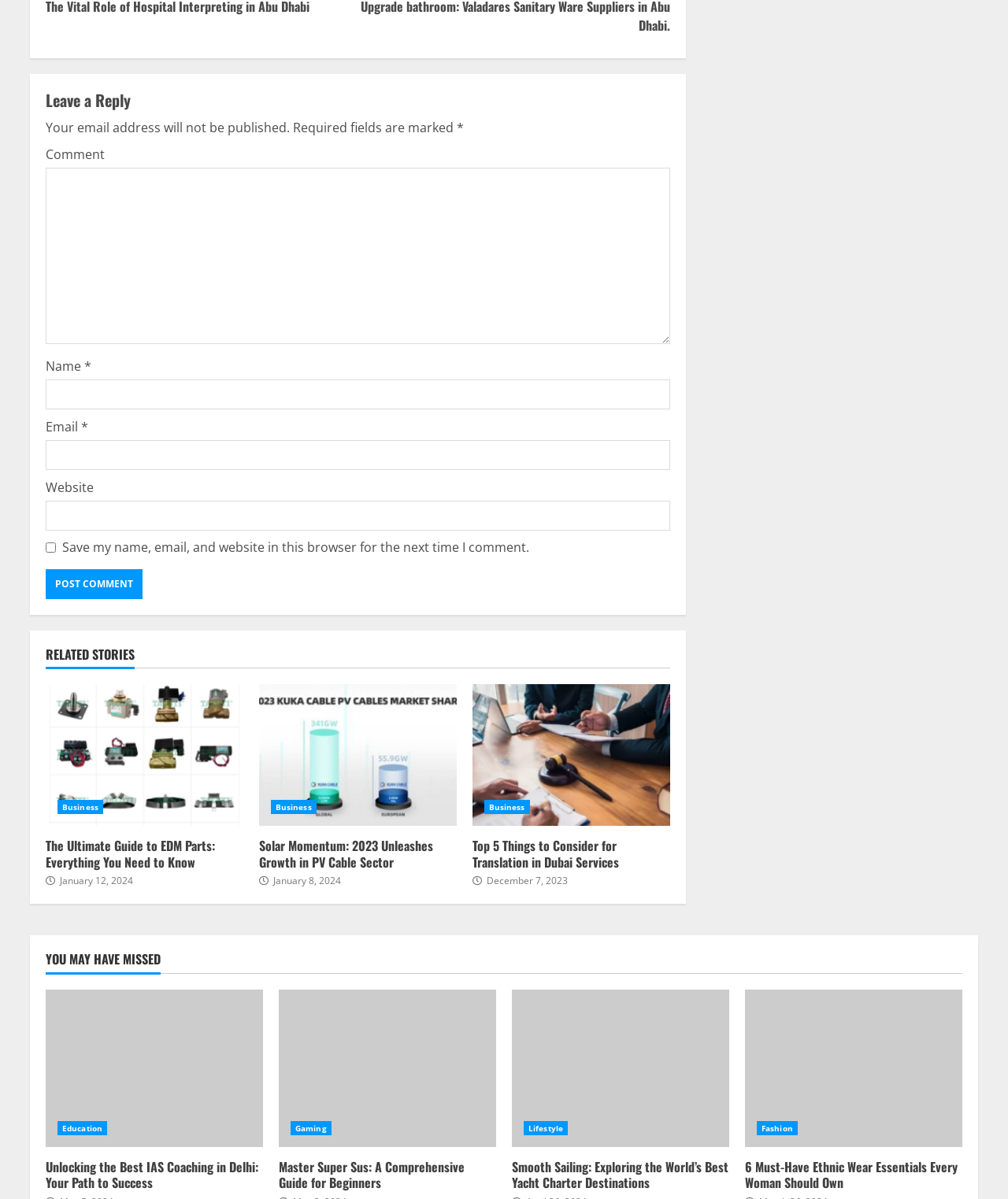How many minutes does it take to read the article '6 Must-Have Ethnic Wear Essentials Every Woman Should Own'?
Offer a detailed and exhaustive answer to the question.

The static text '4 min read' is associated with the link '6 Must-Have Ethnic Wear Essentials Every Woman Should Own', which suggests that the article takes 4 minutes to read.